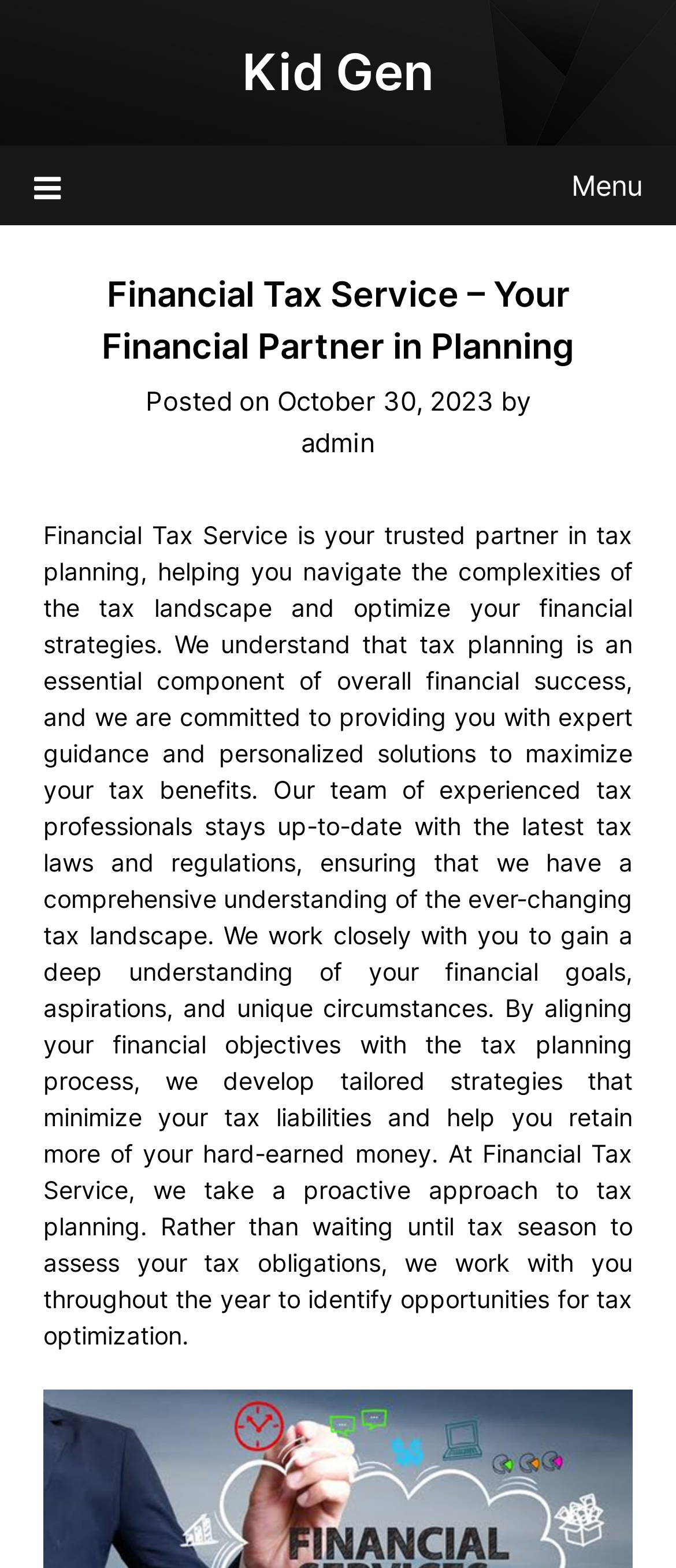What is the role of the team of tax professionals?
Give a detailed and exhaustive answer to the question.

The team of experienced tax professionals stays up-to-date with the latest tax laws and regulations, ensuring that they have a comprehensive understanding of the ever-changing tax landscape, and they provide expert guidance and personalized solutions to maximize tax benefits.